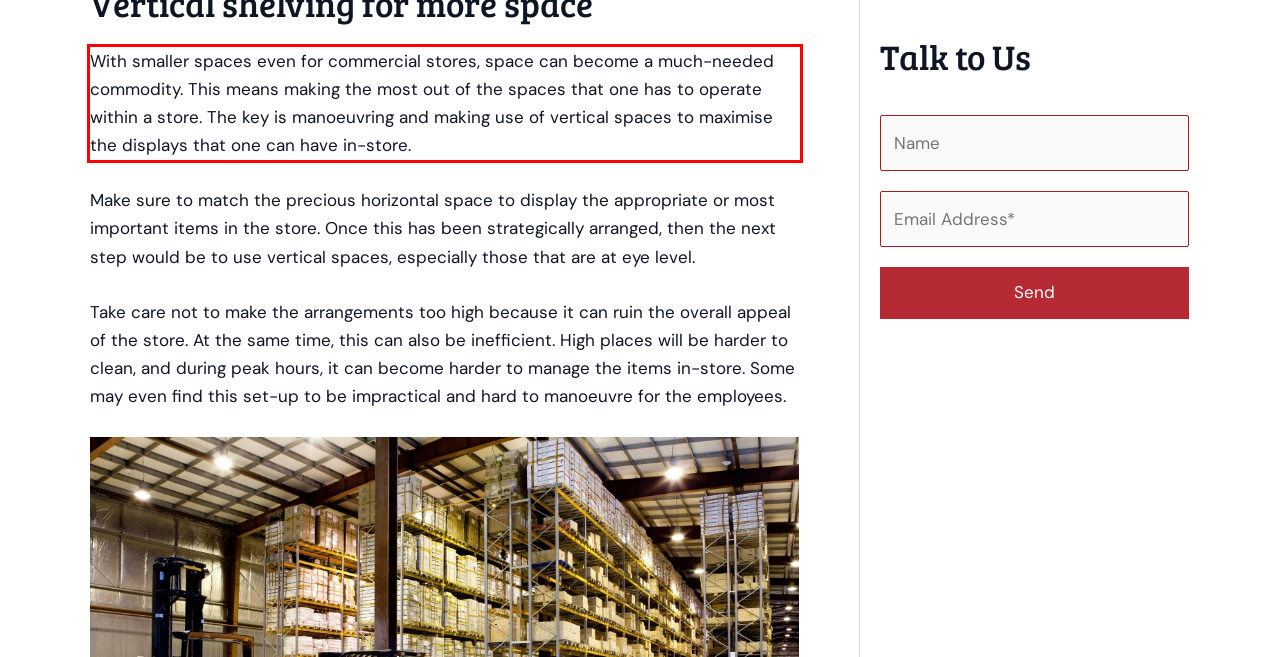You are given a screenshot with a red rectangle. Identify and extract the text within this red bounding box using OCR.

With smaller spaces even for commercial stores, space can become a much-needed commodity. This means making the most out of the spaces that one has to operate within a store. The key is manoeuvring and making use of vertical spaces to maximise the displays that one can have in-store.